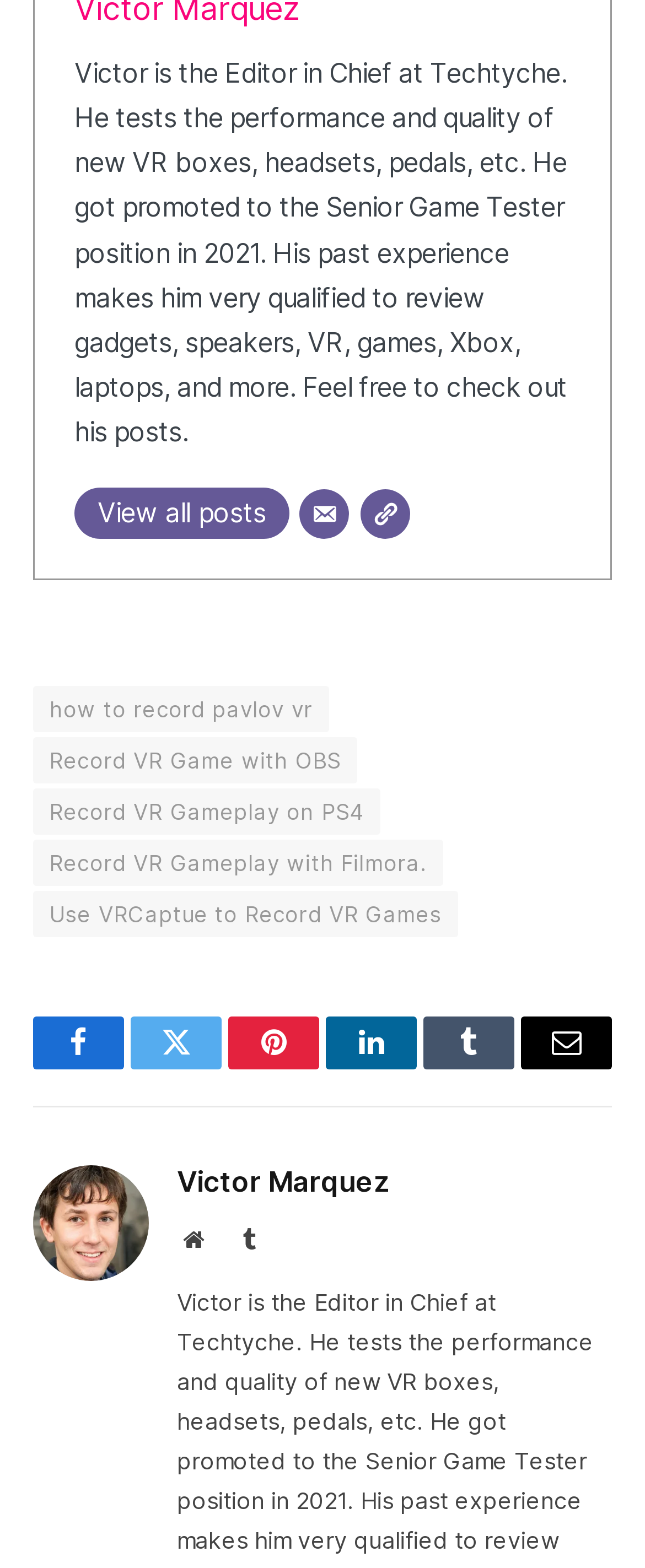Locate the bounding box coordinates of the region to be clicked to comply with the following instruction: "Read the post about recording Pavlov VR". The coordinates must be four float numbers between 0 and 1, in the form [left, top, right, bottom].

[0.051, 0.437, 0.51, 0.467]